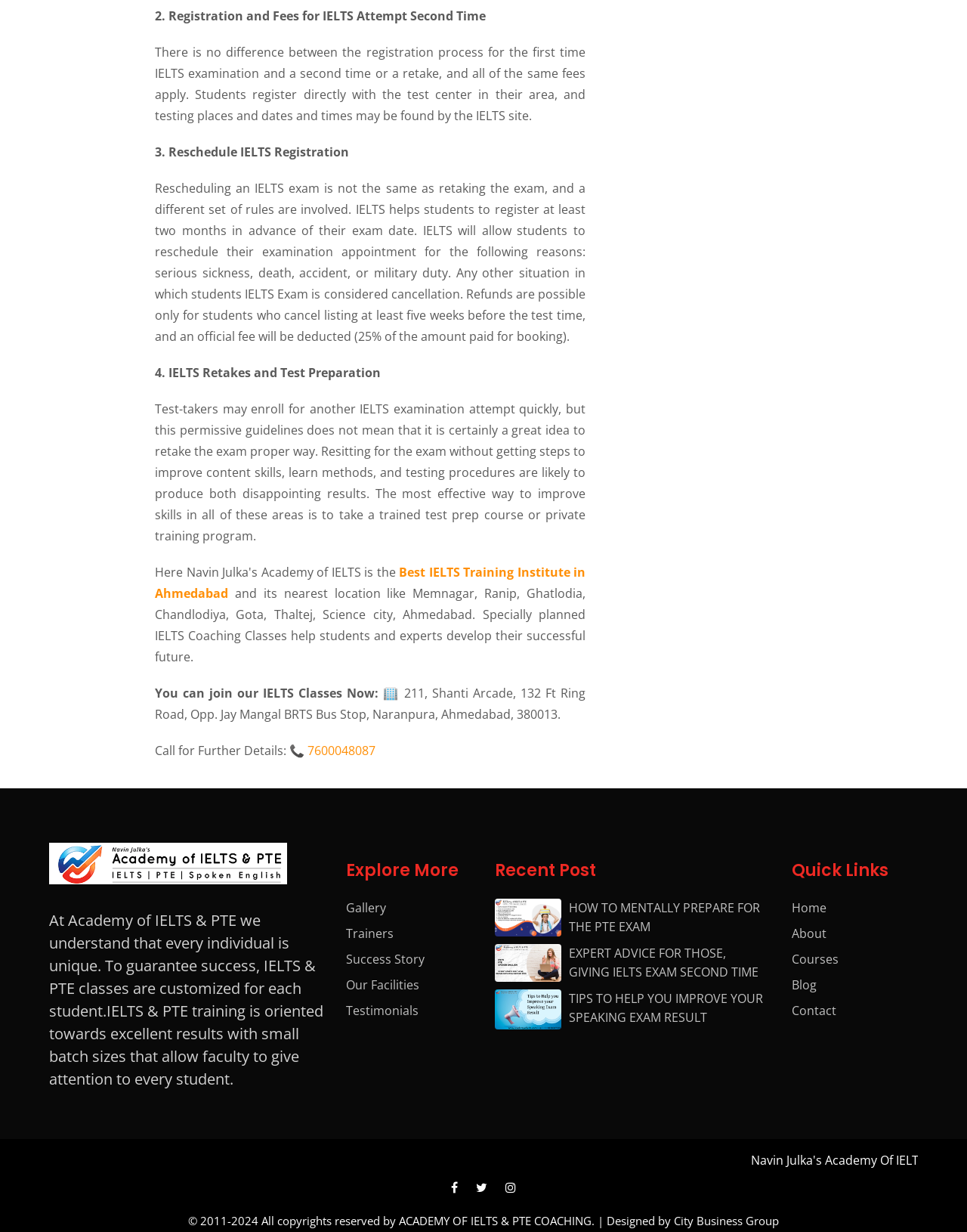Please identify the bounding box coordinates of the area that needs to be clicked to fulfill the following instruction: "Read the recent post about how to mentally prepare for the PTE exam."

[0.512, 0.73, 0.796, 0.76]